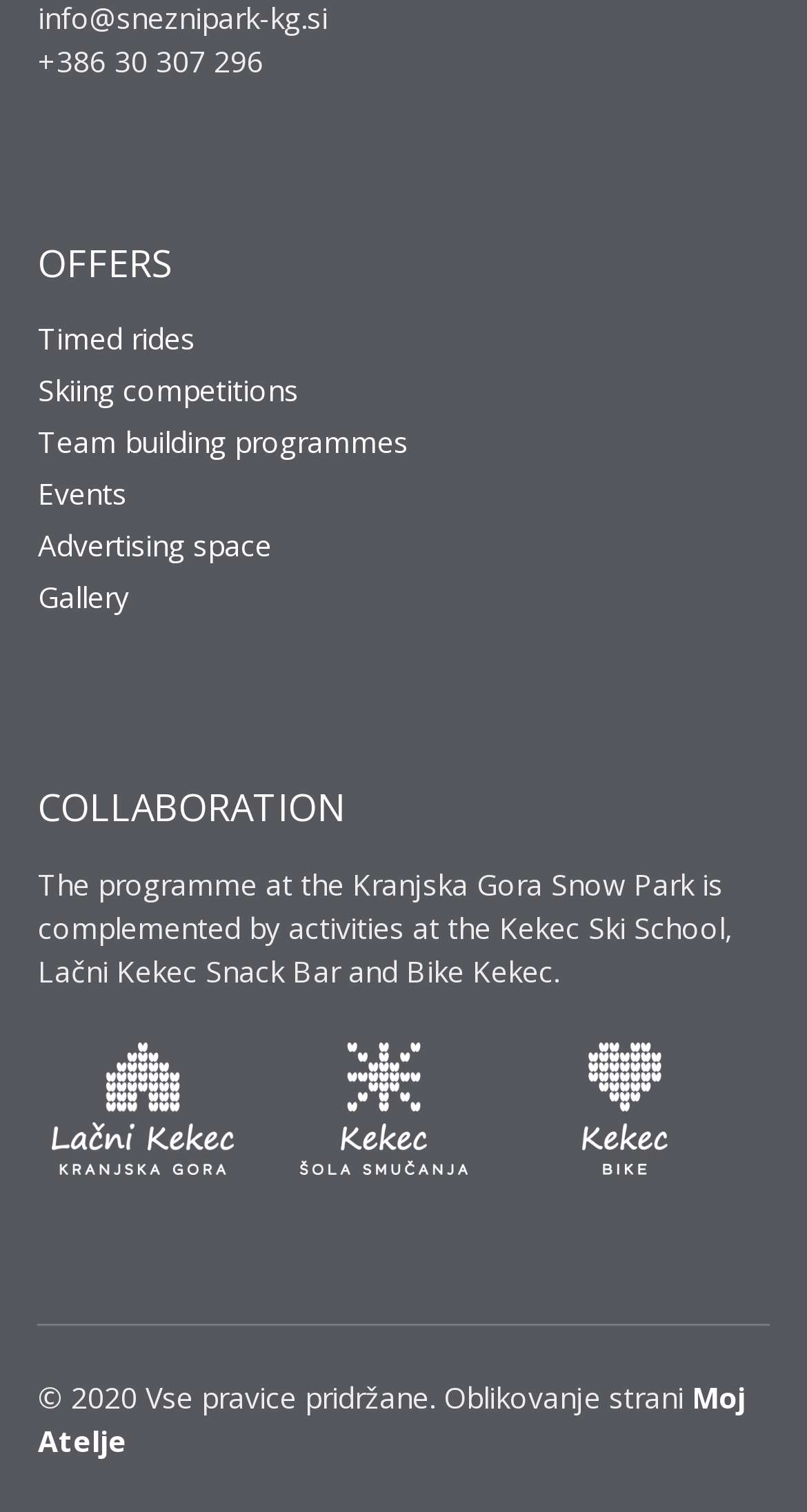What is the theme of the webpage?
Give a detailed explanation using the information visible in the image.

Based on the links and headings on the webpage, such as 'Timed rides', 'Skiing competitions', and 'COLLABORATION', it appears that the theme of the webpage is related to skiing and winter sports.